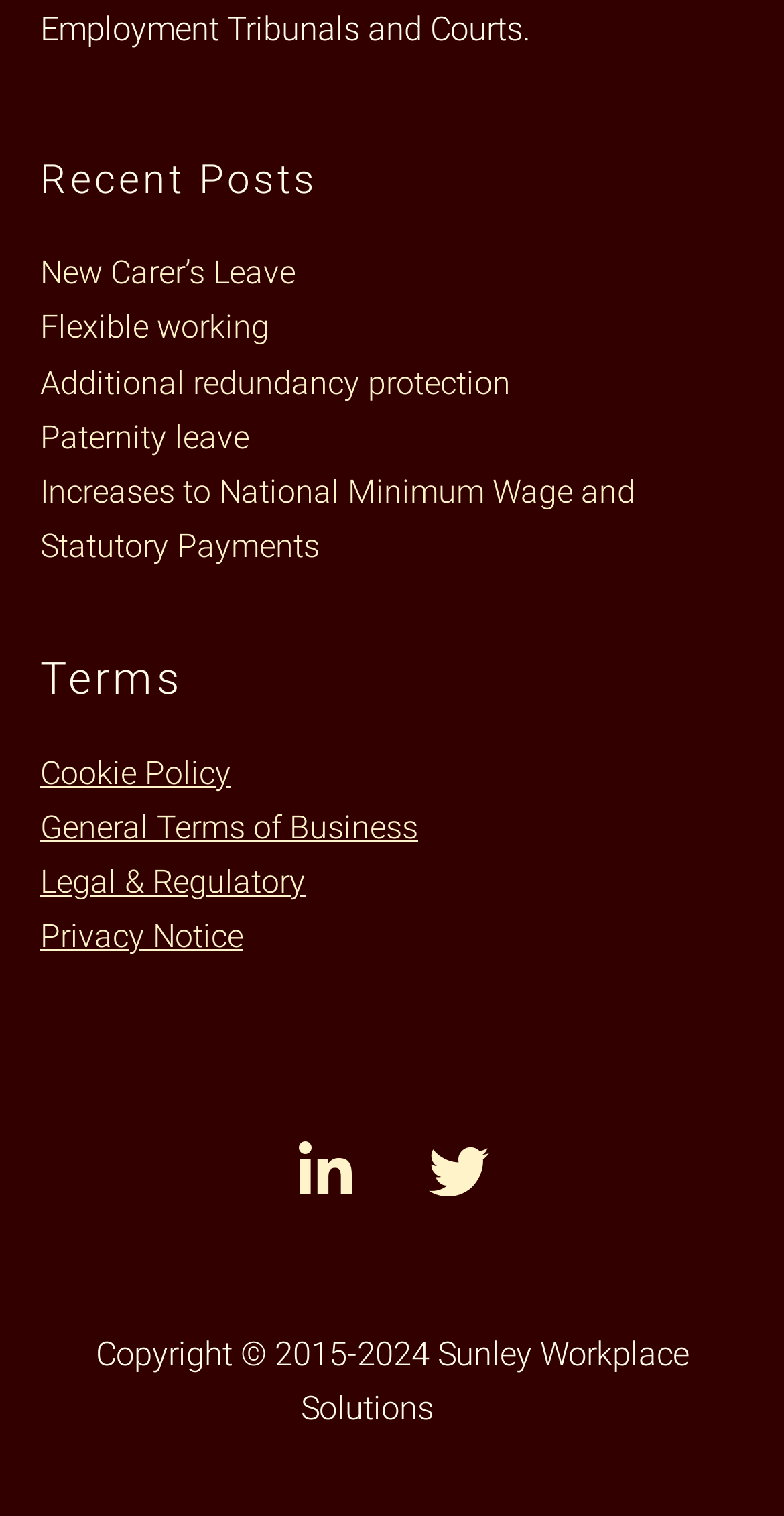How many links are under 'Recent Posts'?
Carefully examine the image and provide a detailed answer to the question.

I counted the number of links under the 'Recent Posts' navigation element, which are 'New Carer’s Leave', 'Flexible working', 'Additional redundancy protection', 'Paternity leave', and 'Increases to National Minimum Wage and Statutory Payments'.